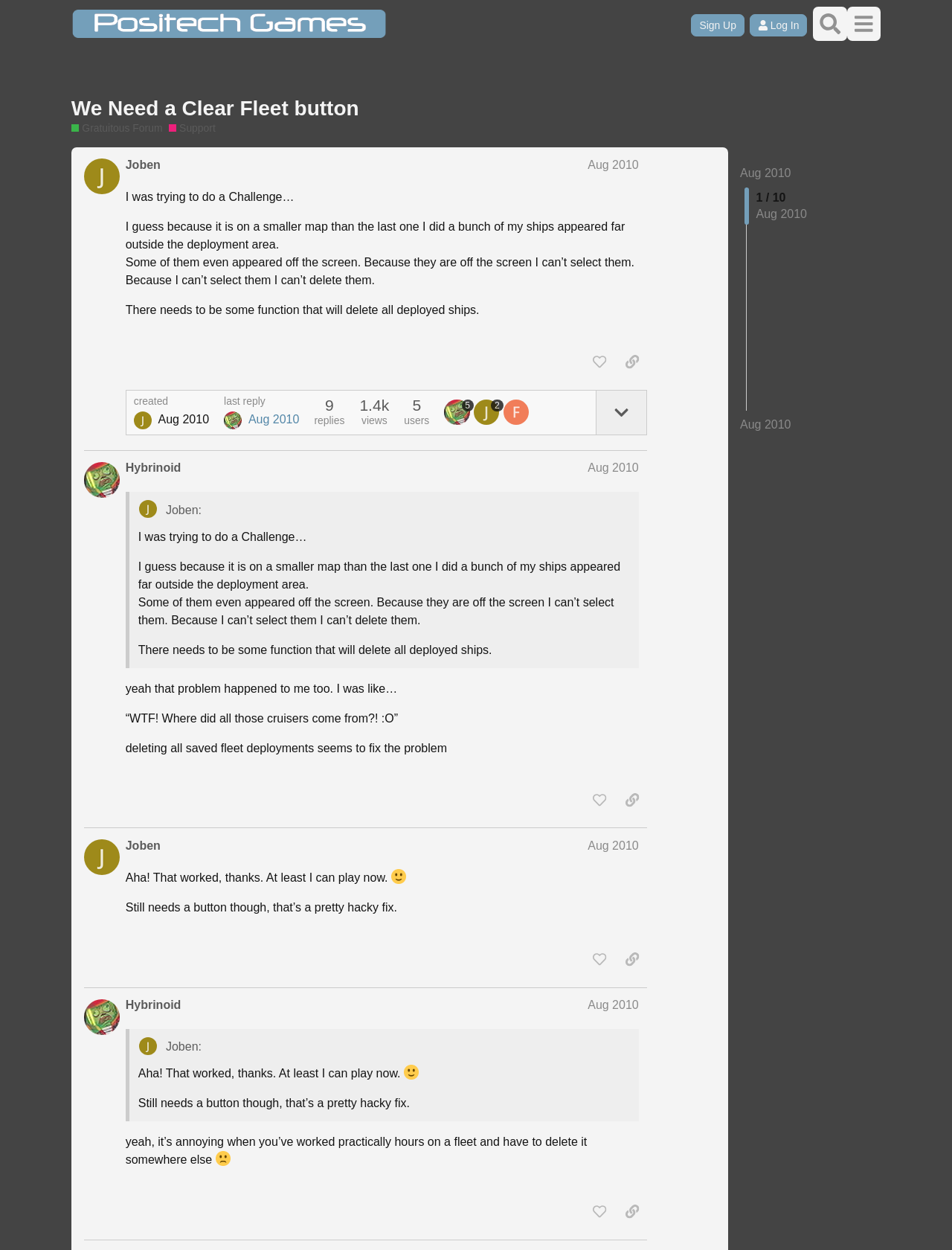Please analyze the image and provide a thorough answer to the question:
What is the name of the game being discussed?

Based on the webpage content, specifically the link 'Gratuitous Forum' and the text 'bugs and support requests for gratuitous space battles', it can be inferred that the game being discussed is Gratuitous Space Battles.